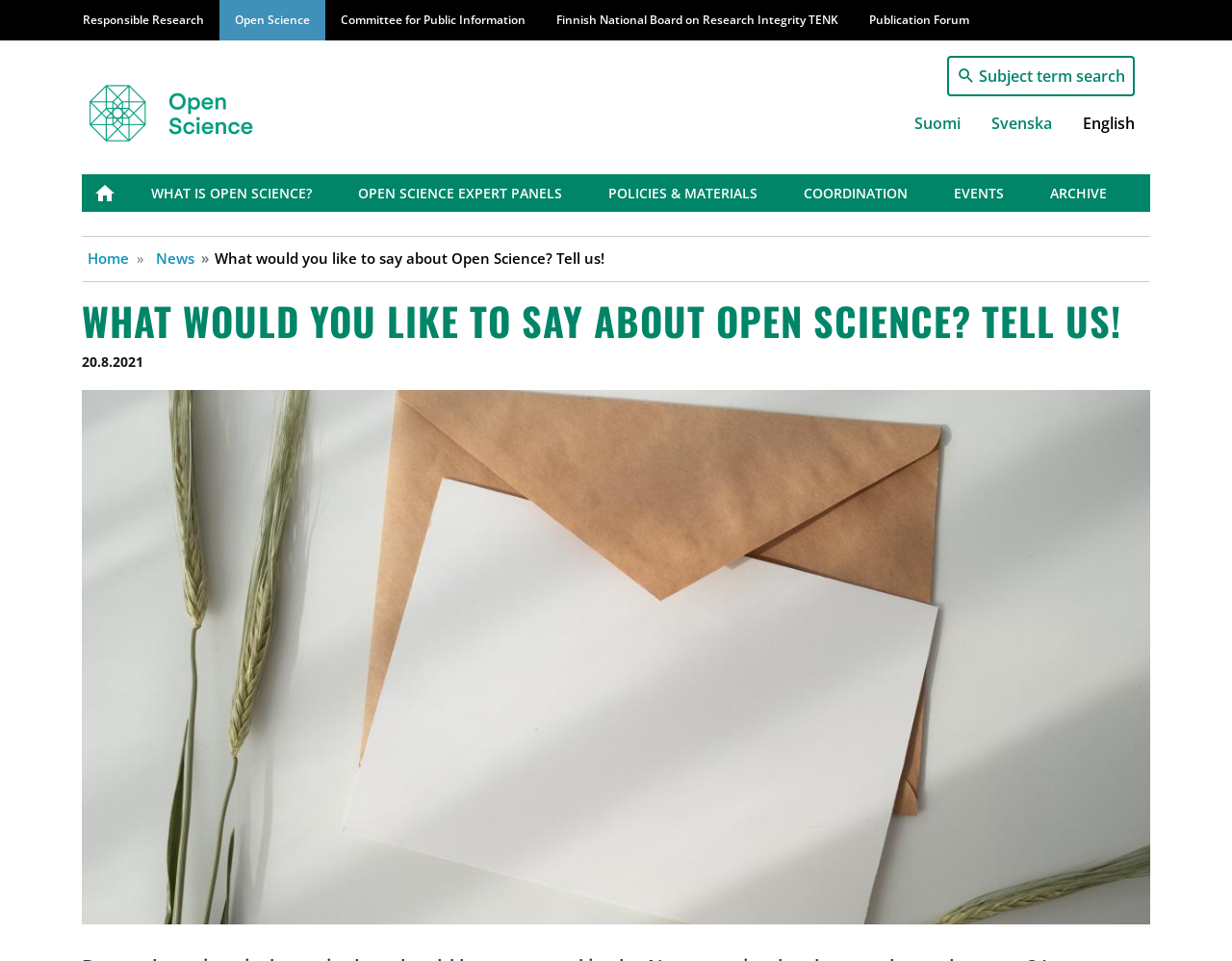Detail the webpage's structure and highlights in your description.

The webpage is about Open Science, with a prominent banner at the top that spans the entire width of the page. Below the banner, there is a main navigation menu that takes up most of the width, with links to various sections such as "Responsible Research", "Open Science", and "Committee for Public Information". 

To the left of the navigation menu, there is a "Home" link with an accompanying image. On the right side, there are links to switch the language to Finnish, Swedish, or English. 

Below the navigation menu, there is another navigation section labeled "Avoin tiede" (Open Science in Finnish), which contains links to various subtopics such as "ETUSIVU" (Front Page), "WHAT IS OPEN SCIENCE?", and "OPEN SCIENCE EXPERT PANELS". 

Further down, there is a breadcrumb navigation section that shows the current page's location in the website's hierarchy, with links to "Home" and "News". The main content of the page is a heading that asks "What would you like to say about Open Science? Tell us!", accompanied by a static text with the same question. 

Below the heading, there is a section with a date "20.8.2021" and an image of an envelope and an empty card on a table, which likely represents a call to action or a feedback mechanism for users to provide their thoughts on Open Science.